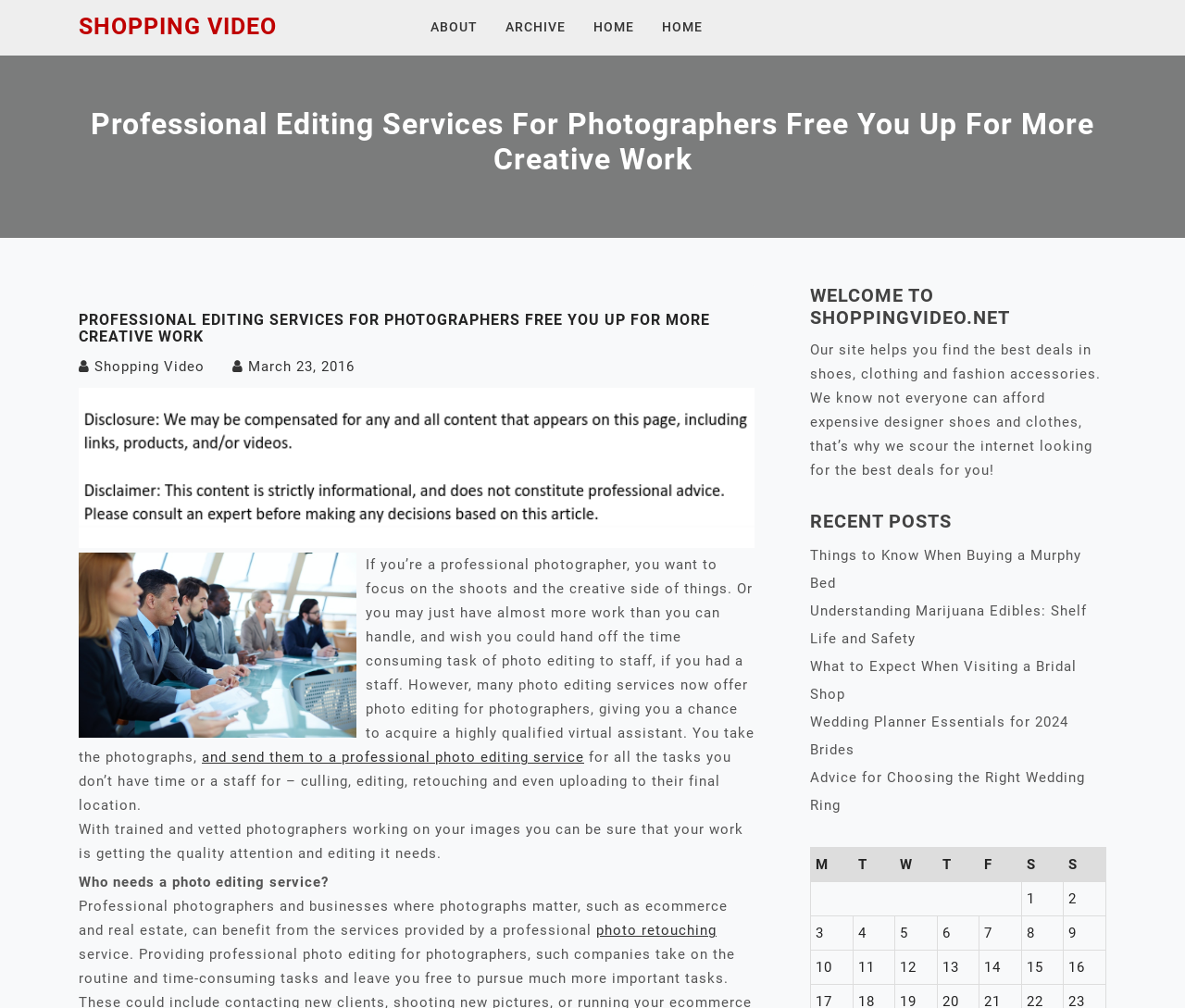Locate and generate the text content of the webpage's heading.

PROFESSIONAL EDITING SERVICES FOR PHOTOGRAPHERS FREE YOU UP FOR MORE CREATIVE WORK